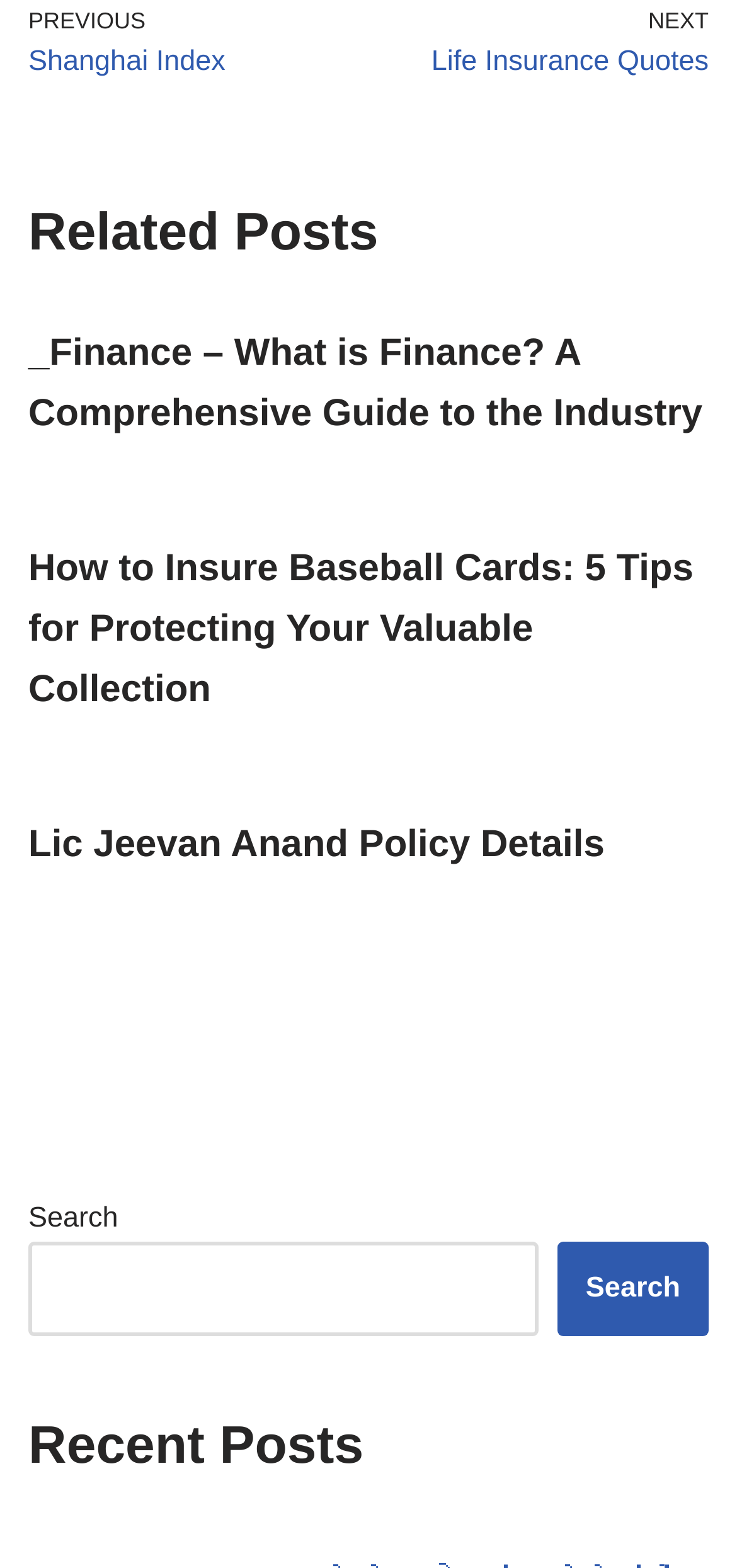Could you please study the image and provide a detailed answer to the question:
How many sections are there on the webpage?

Based on the webpage structure, I can see that there are three main sections: 'Related Posts', 'Recent Posts', and a search section. These sections are separated by headings and have distinct content.